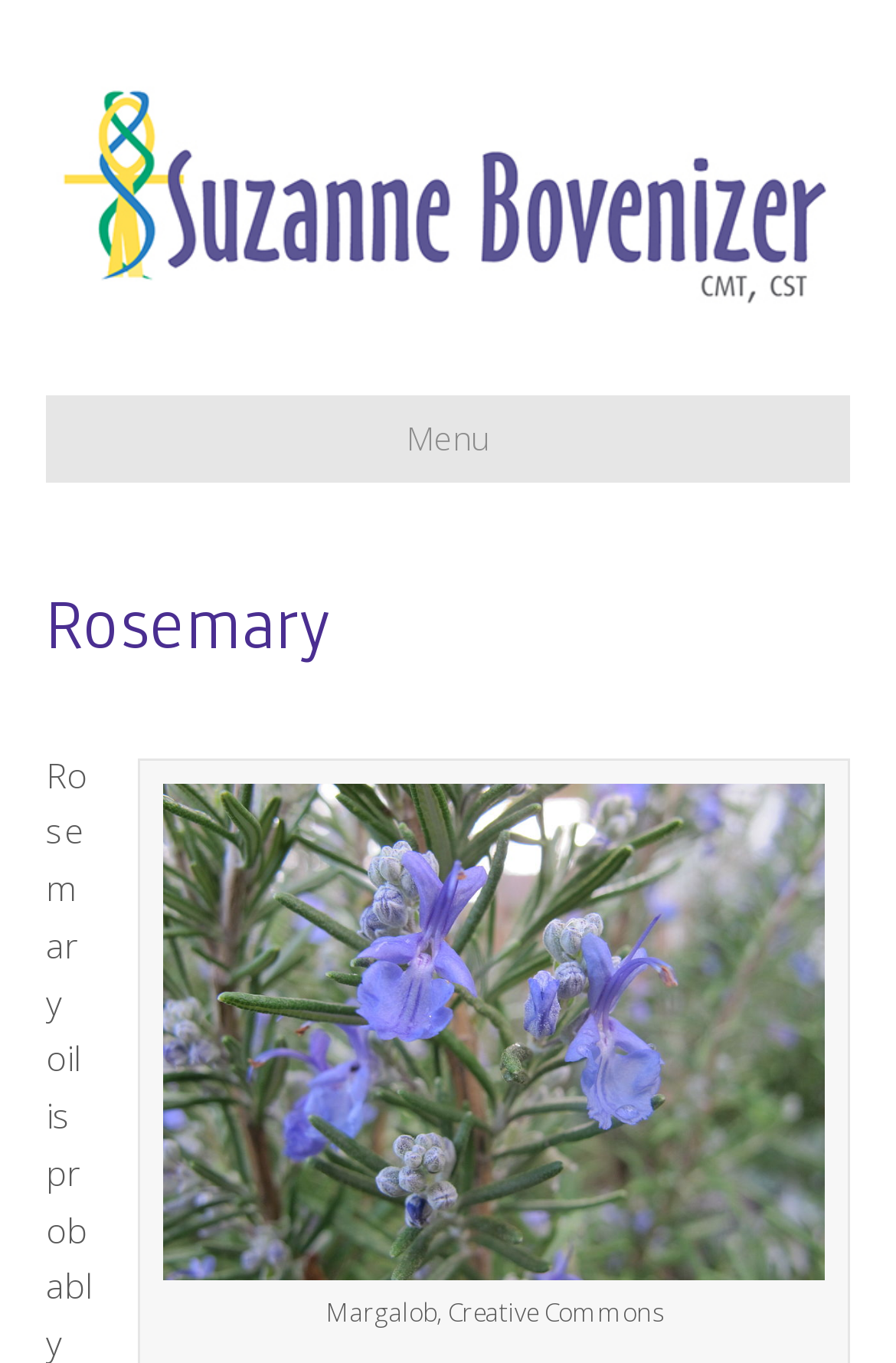What is the main topic of the webpage? Based on the screenshot, please respond with a single word or phrase.

Rosemary